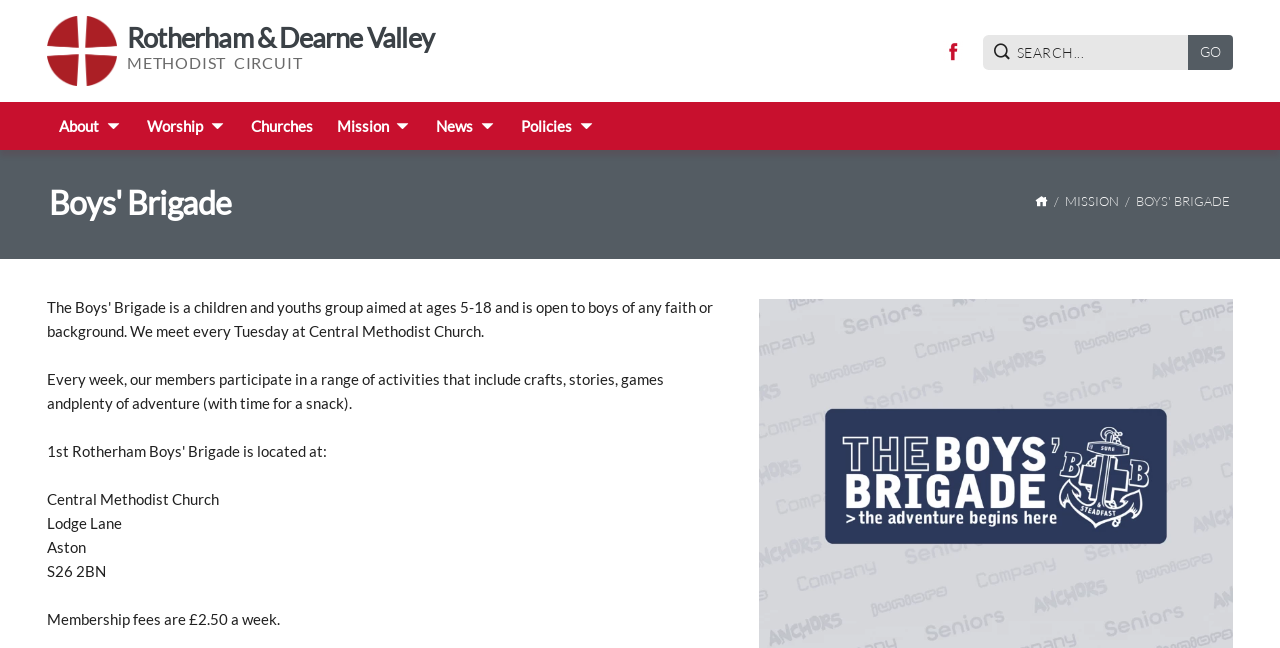Locate the bounding box coordinates of the element's region that should be clicked to carry out the following instruction: "Select an option from the 'Shop order' combobox". The coordinates need to be four float numbers between 0 and 1, i.e., [left, top, right, bottom].

None